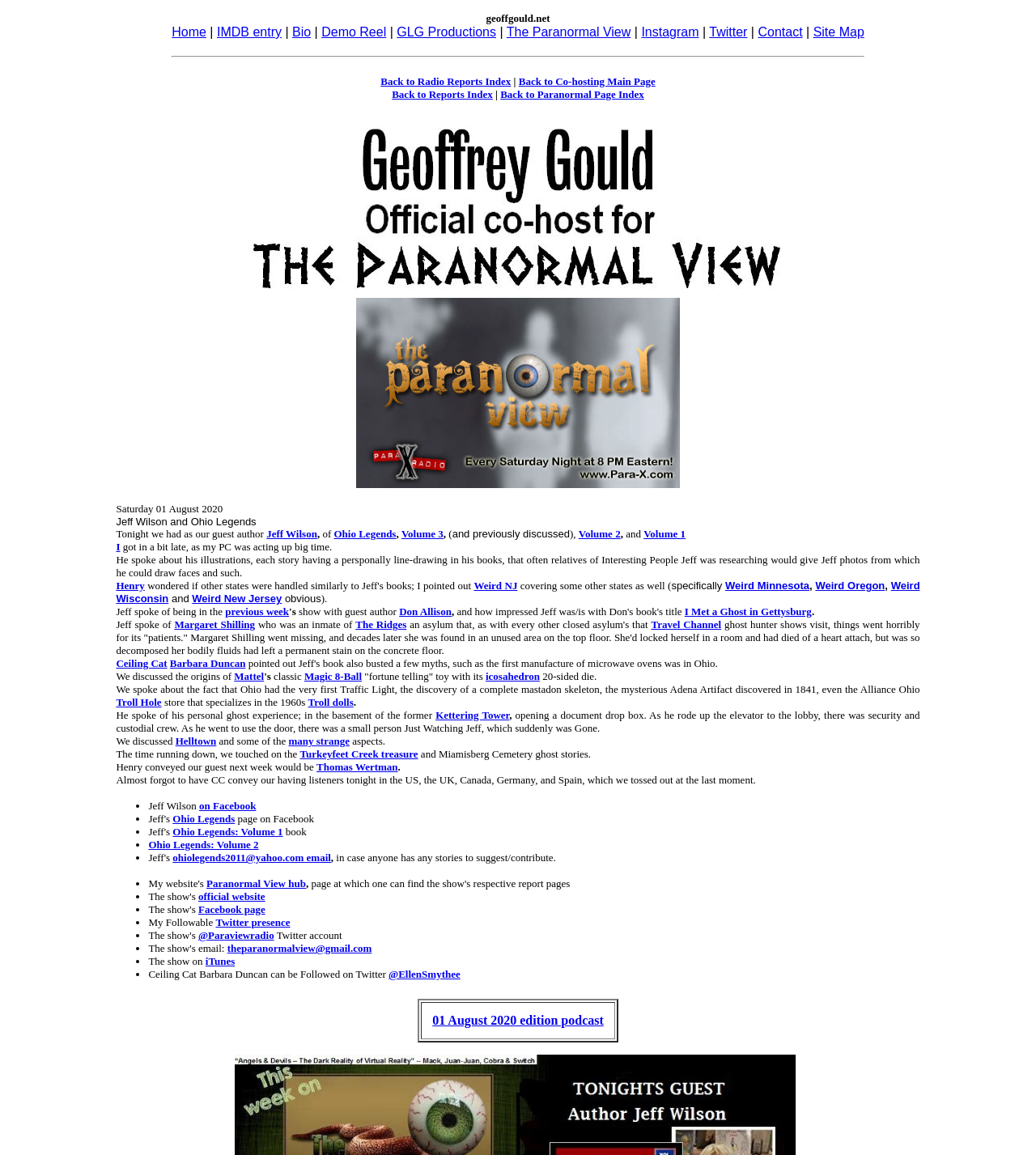Could you determine the bounding box coordinates of the clickable element to complete the instruction: "Go to Geoff Gould's home page"? Provide the coordinates as four float numbers between 0 and 1, i.e., [left, top, right, bottom].

[0.166, 0.022, 0.199, 0.034]